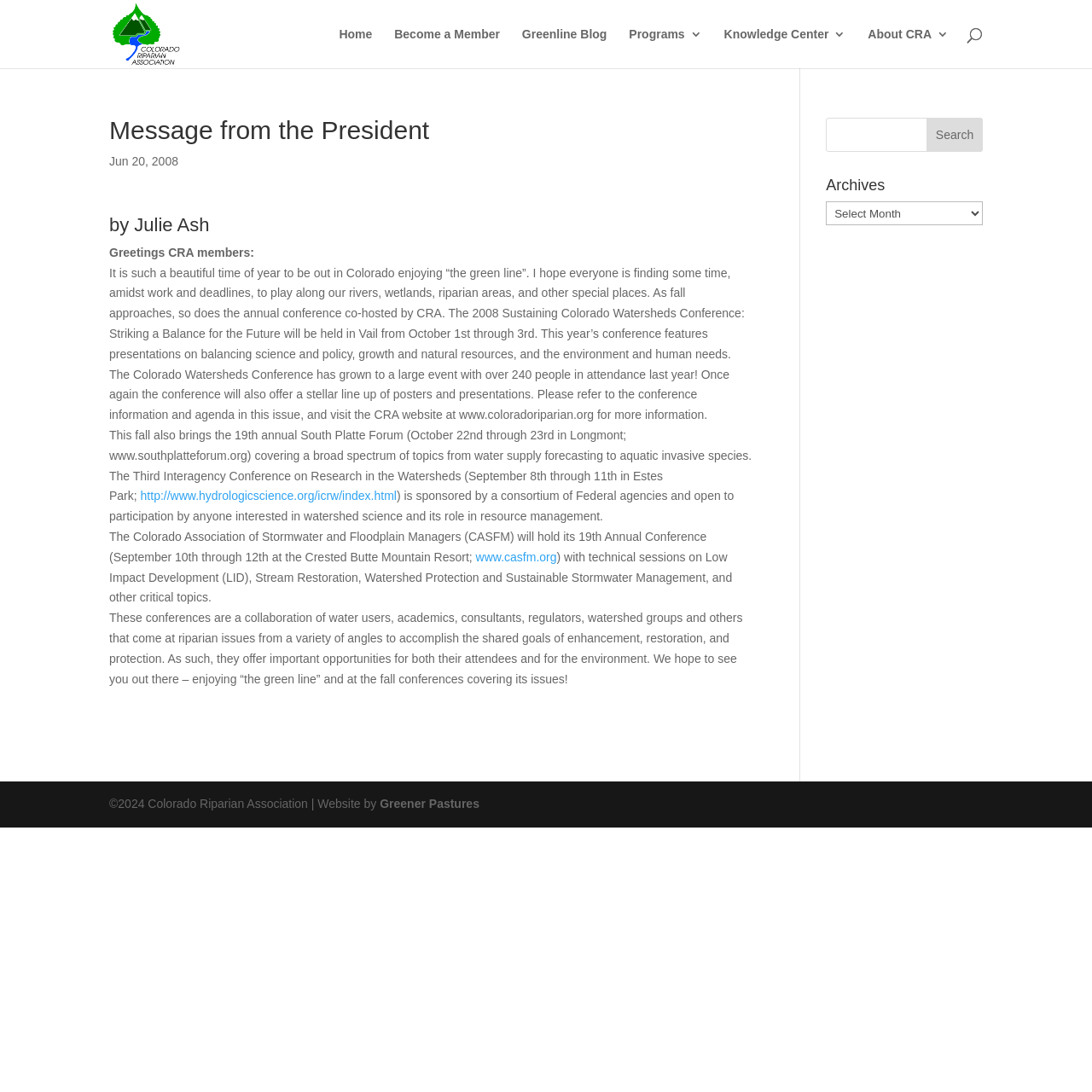Please locate the bounding box coordinates of the region I need to click to follow this instruction: "Visit the Knowledge Center".

[0.663, 0.026, 0.775, 0.062]